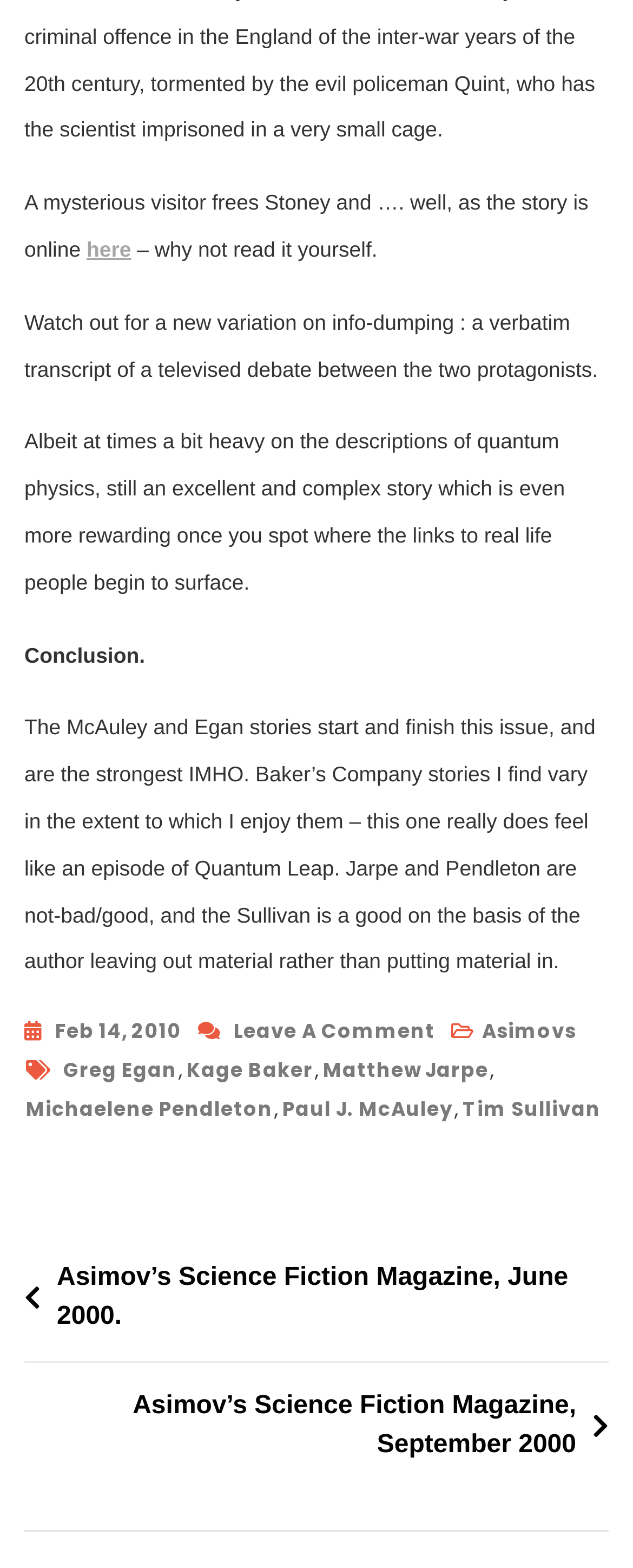Pinpoint the bounding box coordinates of the element that must be clicked to accomplish the following instruction: "Read the full story". The coordinates should be in the format of four float numbers between 0 and 1, i.e., [left, top, right, bottom].

[0.137, 0.151, 0.207, 0.167]